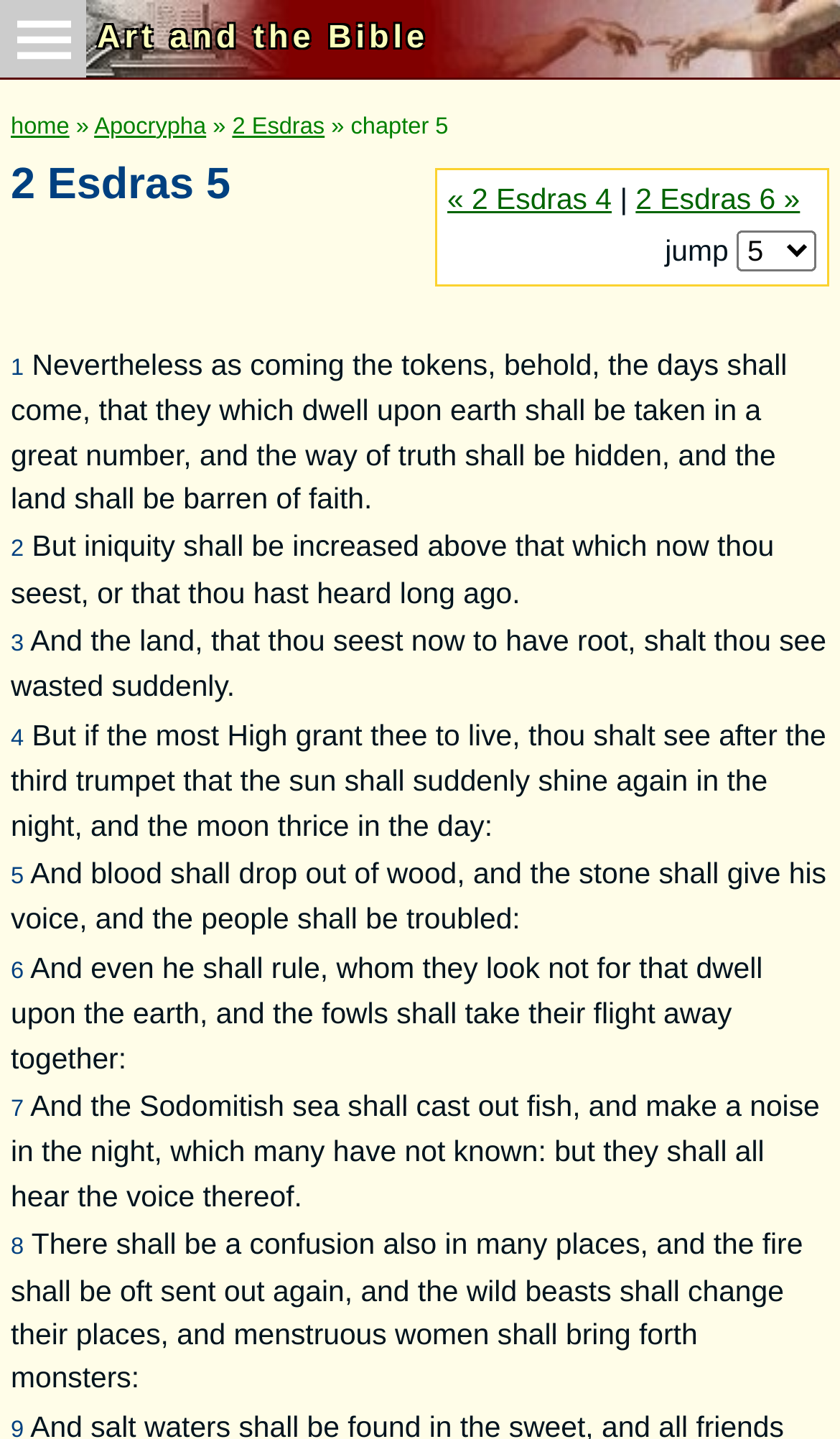Create an elaborate caption for the webpage.

This webpage appears to be a biblical scripture page, specifically displaying the Second Book of Esdras, chapter 5, from the Apocrypha section of the King James Version of the Bible.

At the top of the page, there is a navigation bar with links to "home", "Apocrypha", and "2 Esdras", followed by a heading that reads "2 Esdras 5". Below this heading, there are links to navigate to the previous and next chapters, "2 Esdras 4" and "2 Esdras 6", respectively.

The main content of the page consists of a series of biblical verses, each presented as a block of text. There are 7 verses in total, numbered from 4 to 7, with each verse describing a prophetic vision of the future. The verses are arranged in a vertical column, with each verse separated from the others by a small gap.

On the right side of the page, there is a "jump" dropdown menu that allows users to quickly navigate to a specific verse. Above this menu, there is a small text label that reads "jump".

Overall, the page has a simple and clean layout, with a focus on presenting the biblical text in a clear and readable format.